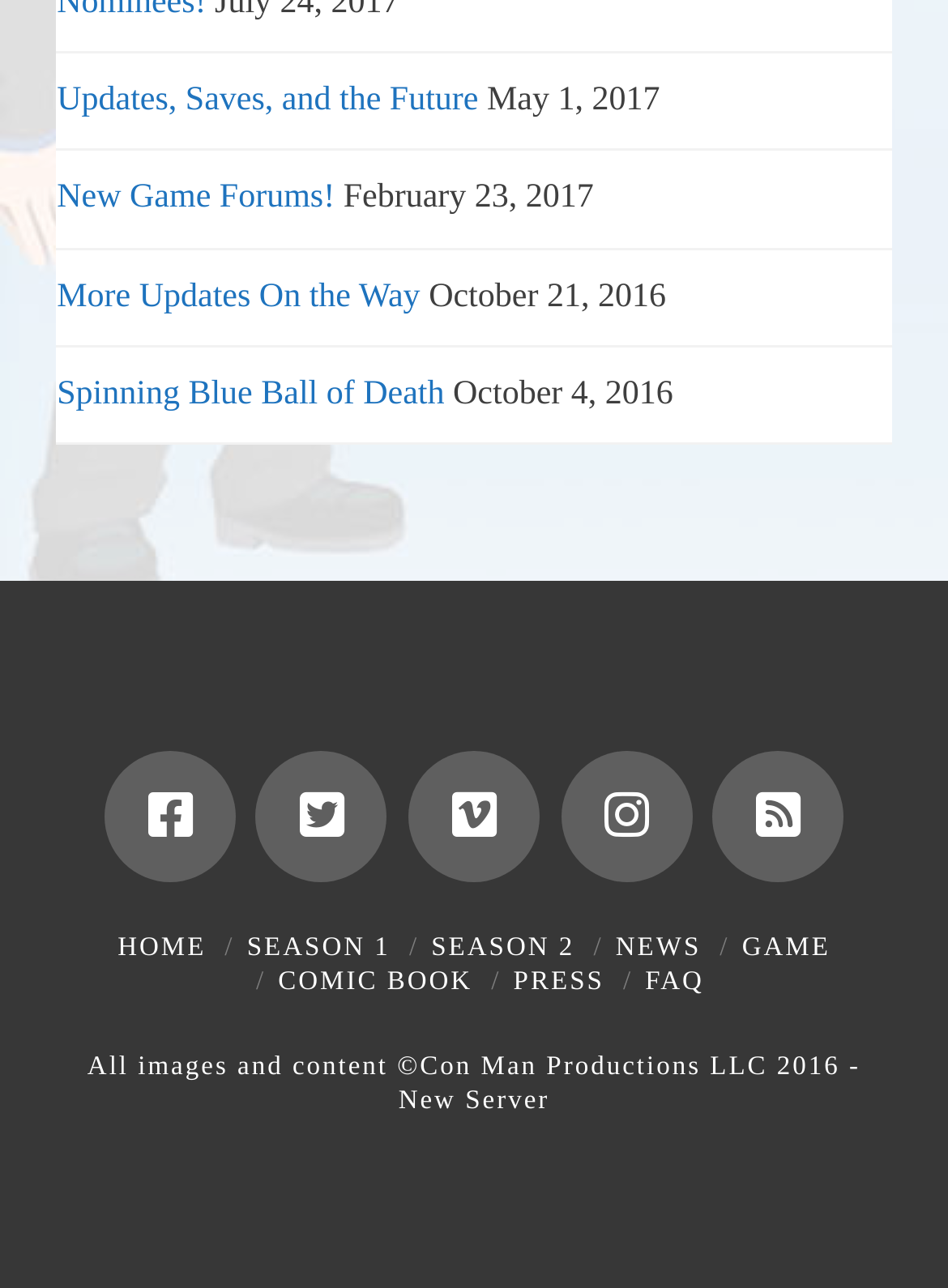Please identify the bounding box coordinates of the clickable area that will allow you to execute the instruction: "Check FAQ".

[0.681, 0.751, 0.743, 0.774]